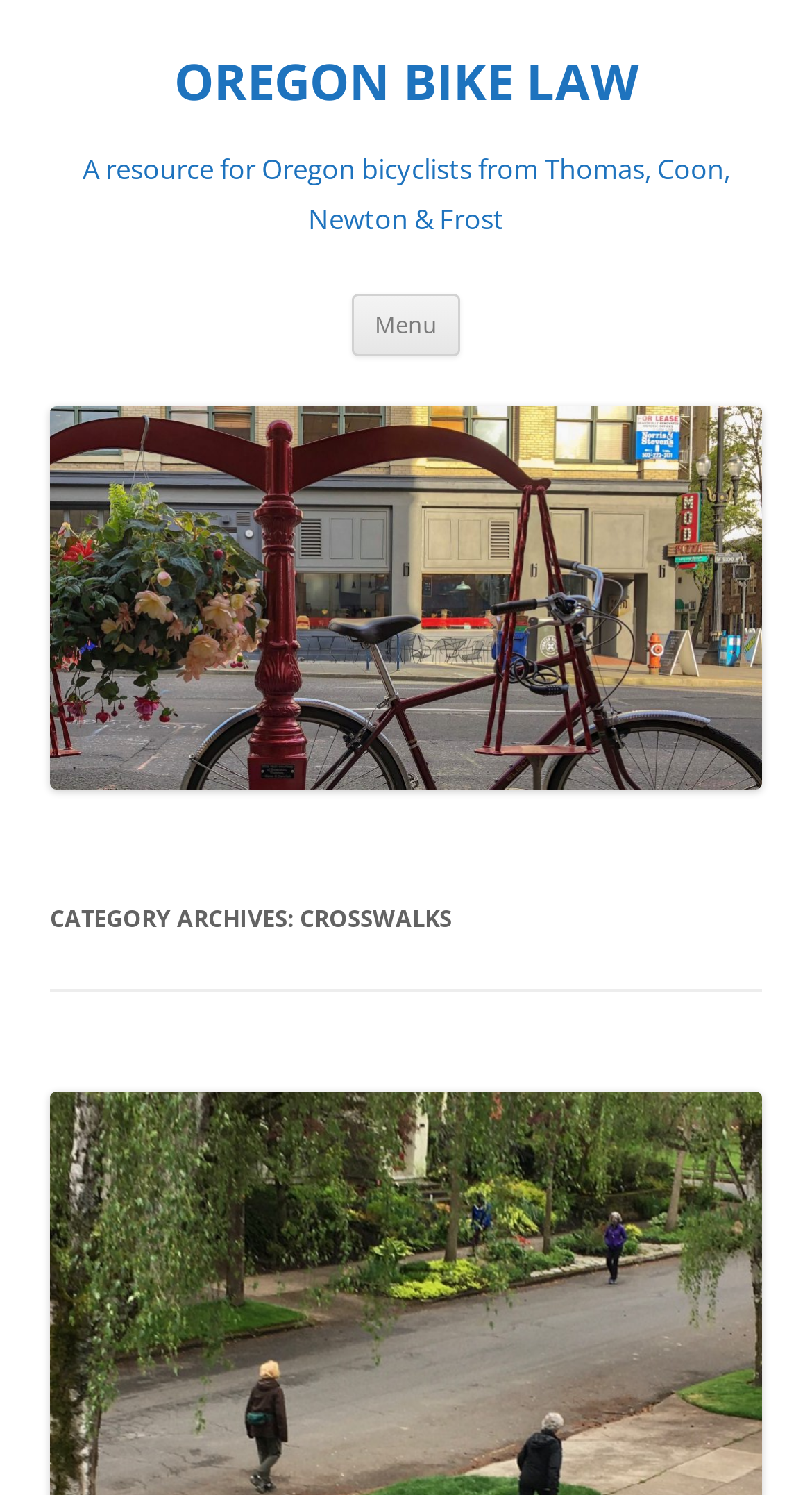What is the title or heading displayed on the webpage?

OREGON BIKE LAW